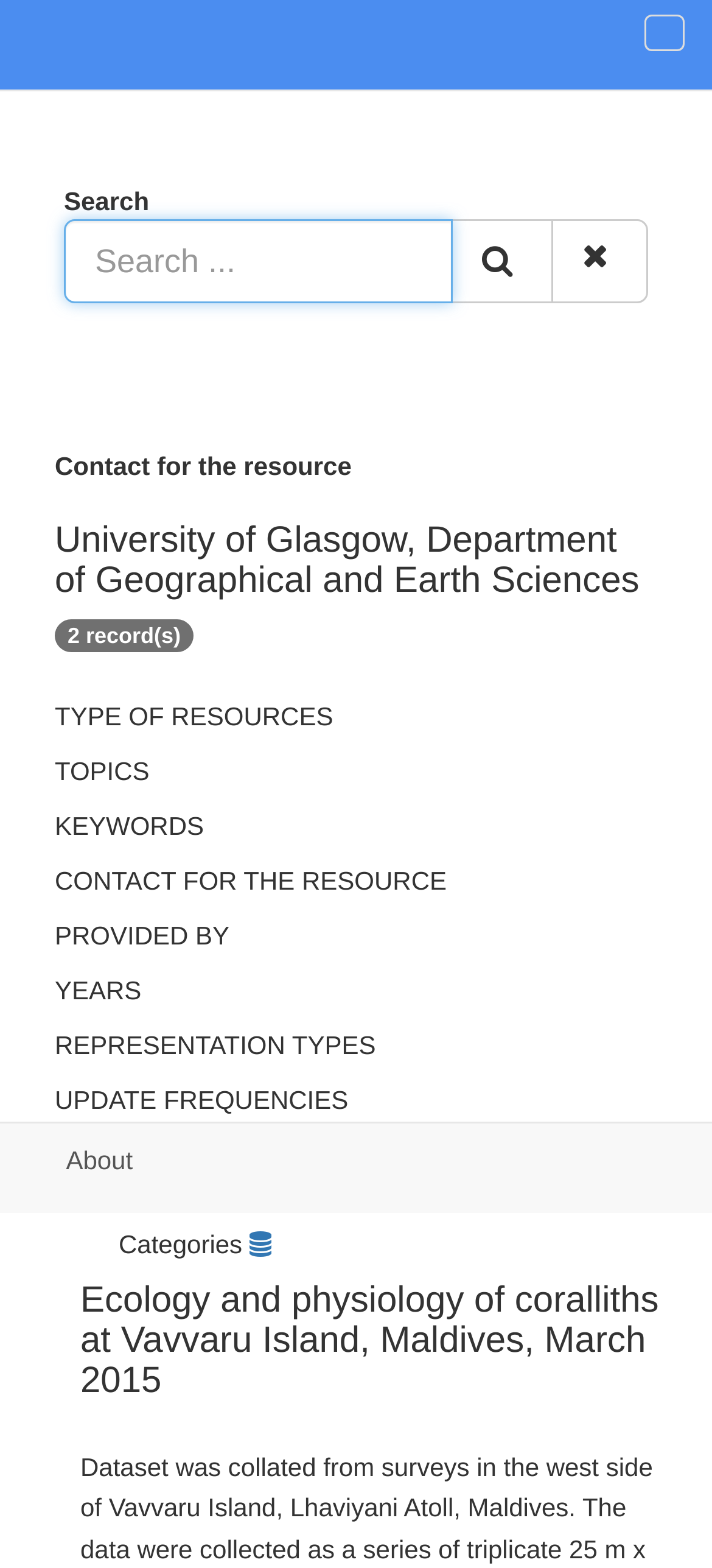What is the name of the department?
Please provide an in-depth and detailed response to the question.

I found the answer by looking at the heading element with the text 'University of Glasgow, Department of Geographical and Earth Sciences' at coordinates [0.077, 0.332, 0.91, 0.383]. This text is likely indicating the name of the department.